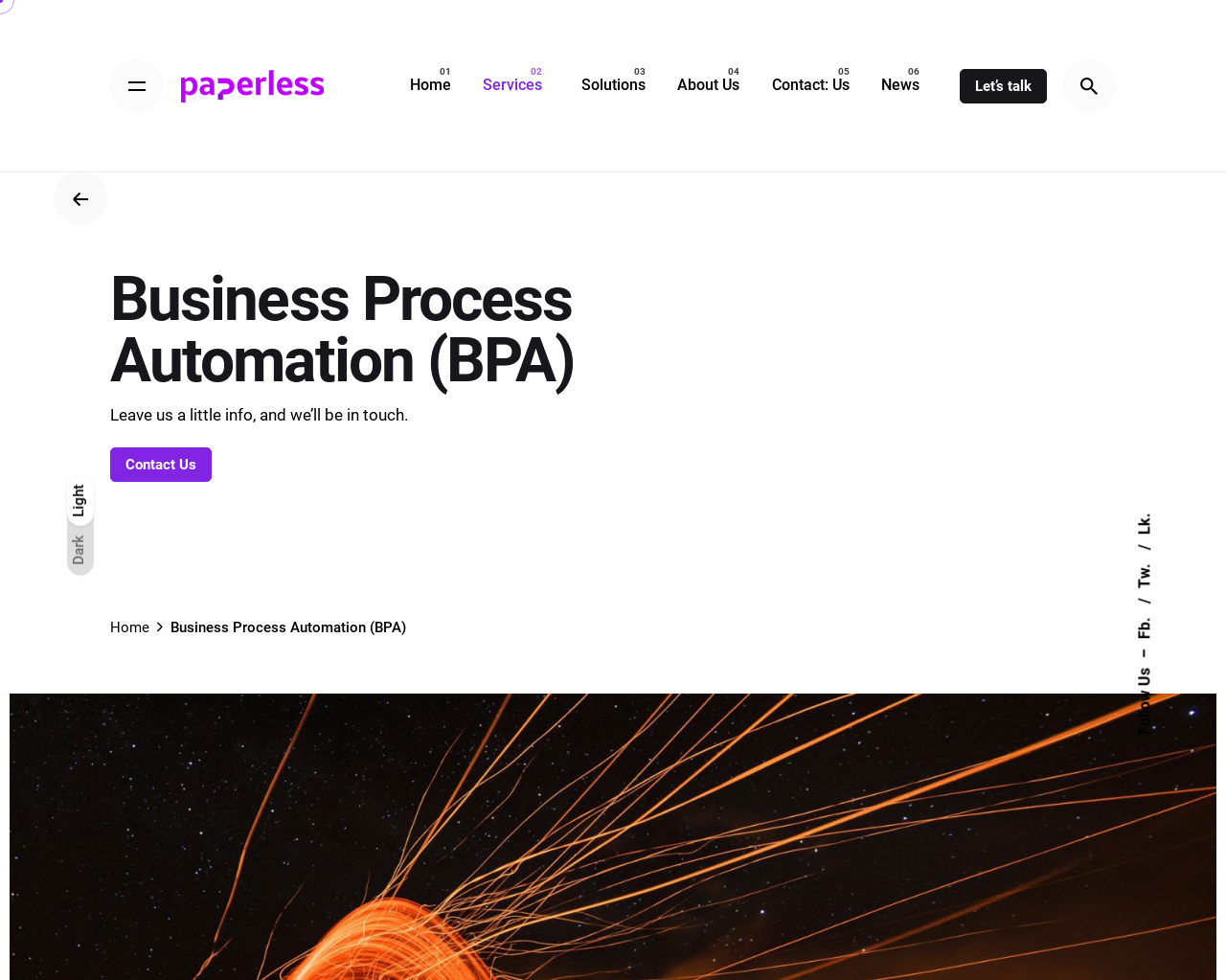What is the phone number?
Refer to the screenshot and deliver a thorough answer to the question presented.

I found the phone number by looking at the section with the heading 'Phone'. The phone number is listed below the heading, indicating that it is the company's contact phone number.